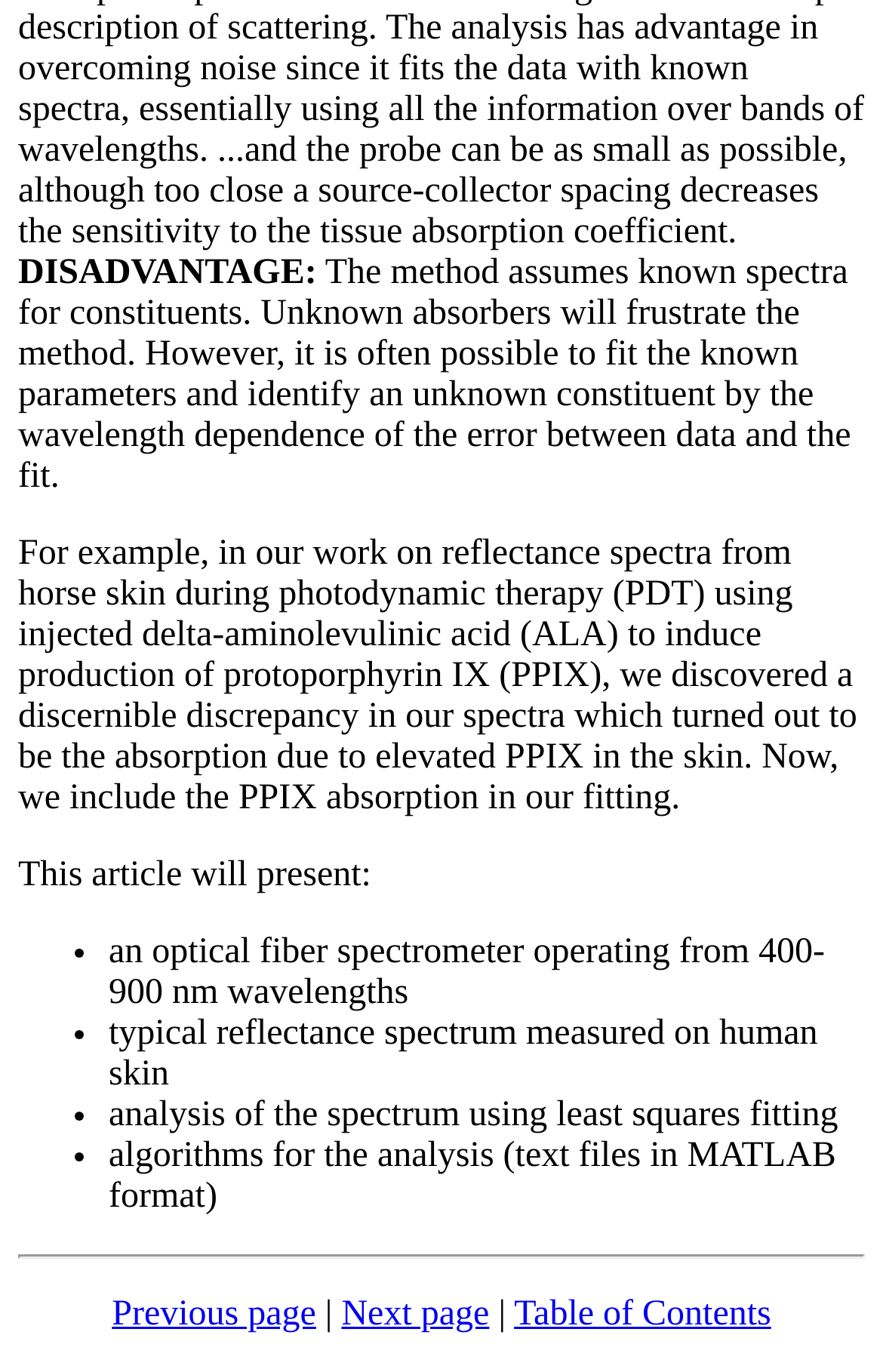Refer to the image and provide a thorough answer to this question:
What is the wavelength range of the optical fiber spectrometer?

The wavelength range of the optical fiber spectrometer is mentioned in the list of topics to be presented, which includes an optical fiber spectrometer operating from 400-900 nm wavelengths.